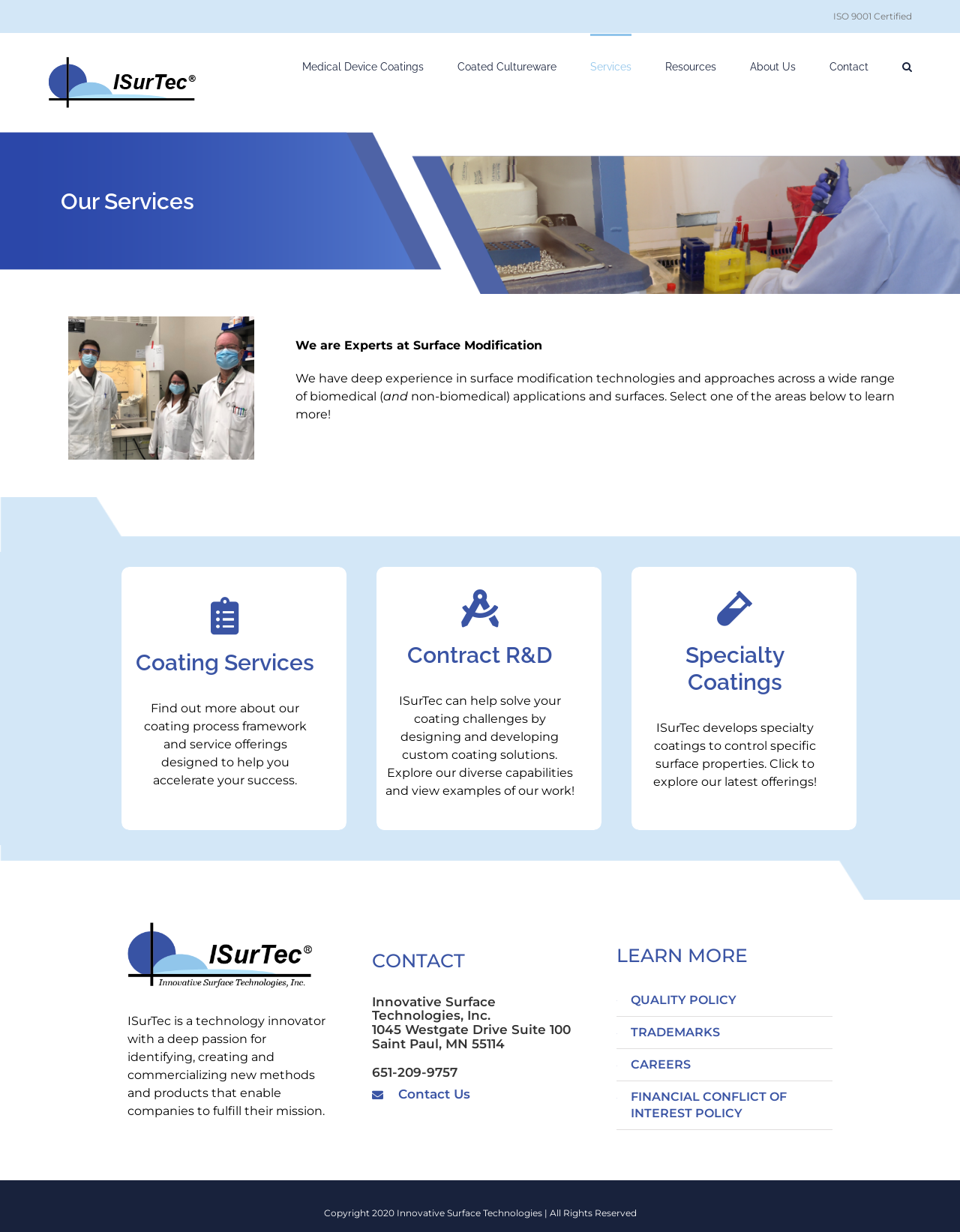Please answer the following question using a single word or phrase: 
What is the main service offered by the company?

Surface Modification